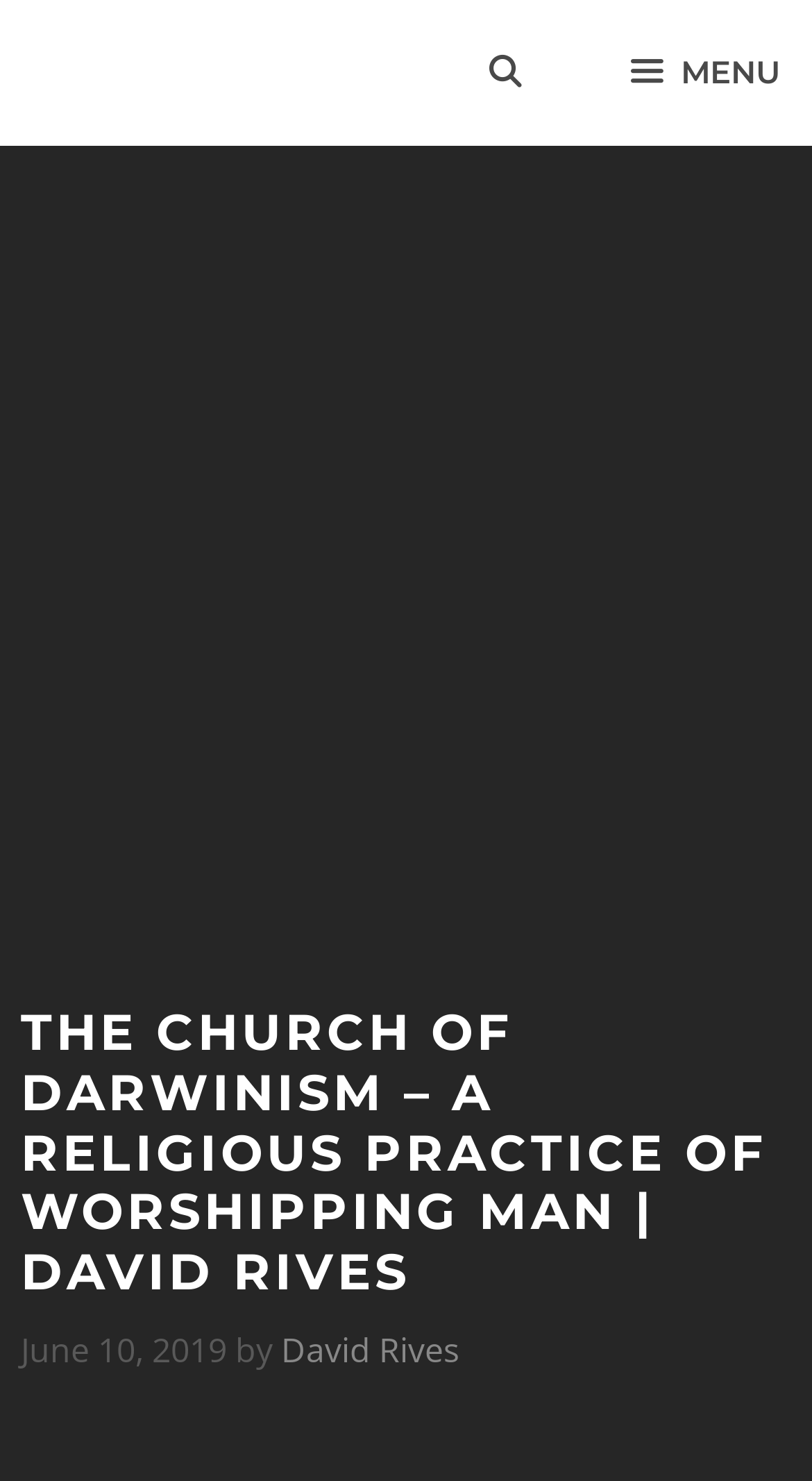Please answer the following question using a single word or phrase: 
What is the name of the ministry?

David Rives Ministries